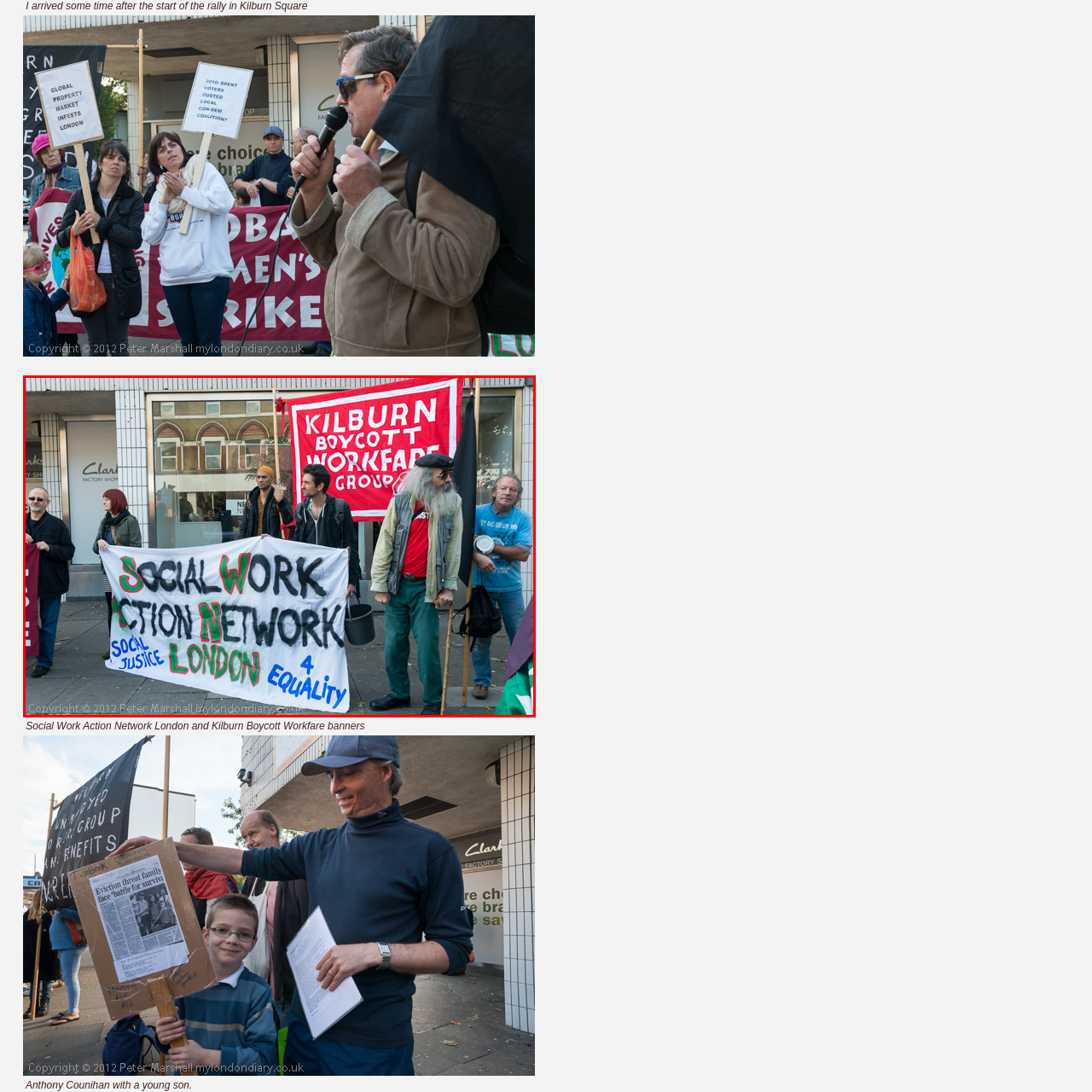Look at the photo within the red outline and describe it thoroughly.

In this vibrant scene, a group of protesters stands together on a London street, actively participating in a demonstration. They hold a large banner that prominently displays the words "SOCIAL WORK ACTION NETWORK LONDON," along with the phrases "SOCIAL JUSTICE" and "4 EQUALITY," emphasized in bold colors. Behind them, additional banners from the "Kilburn Boycott Workfare Group" add to the visual impact of the protest, highlighting their collective message against workfare policies. 

The diverse group of activists includes individuals of varying ages, each contributing to the movement’s spirit. Notably, one man sports a long beard and hat, embodying the distinctive character of the gathering. The urban backdrop features a storefront, providing a context that contrasts the street activism with everyday city life. The atmosphere conveys determination and a sense of community as these individuals unite for social justice causes.